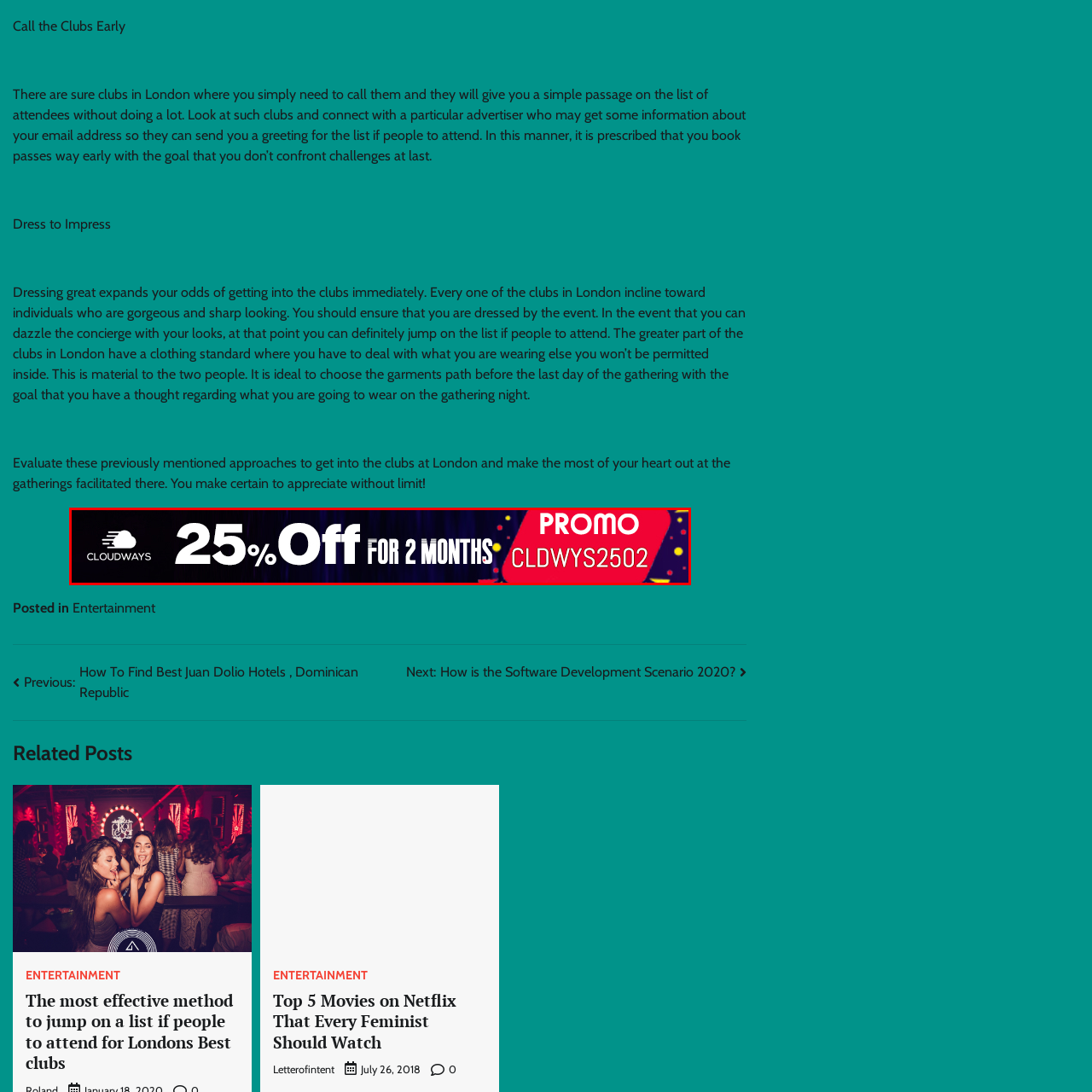Concentrate on the image section marked by the red rectangle and answer the following question comprehensively, using details from the image: What is the primary goal of the advertisement?

The advertisement effectively communicates the value proposition of Cloudways, attracting attention and encouraging action with its visually engaging elements and clear messaging. The primary goal of the advertisement is to attract potential customers and encourage them to take advantage of the promotion.